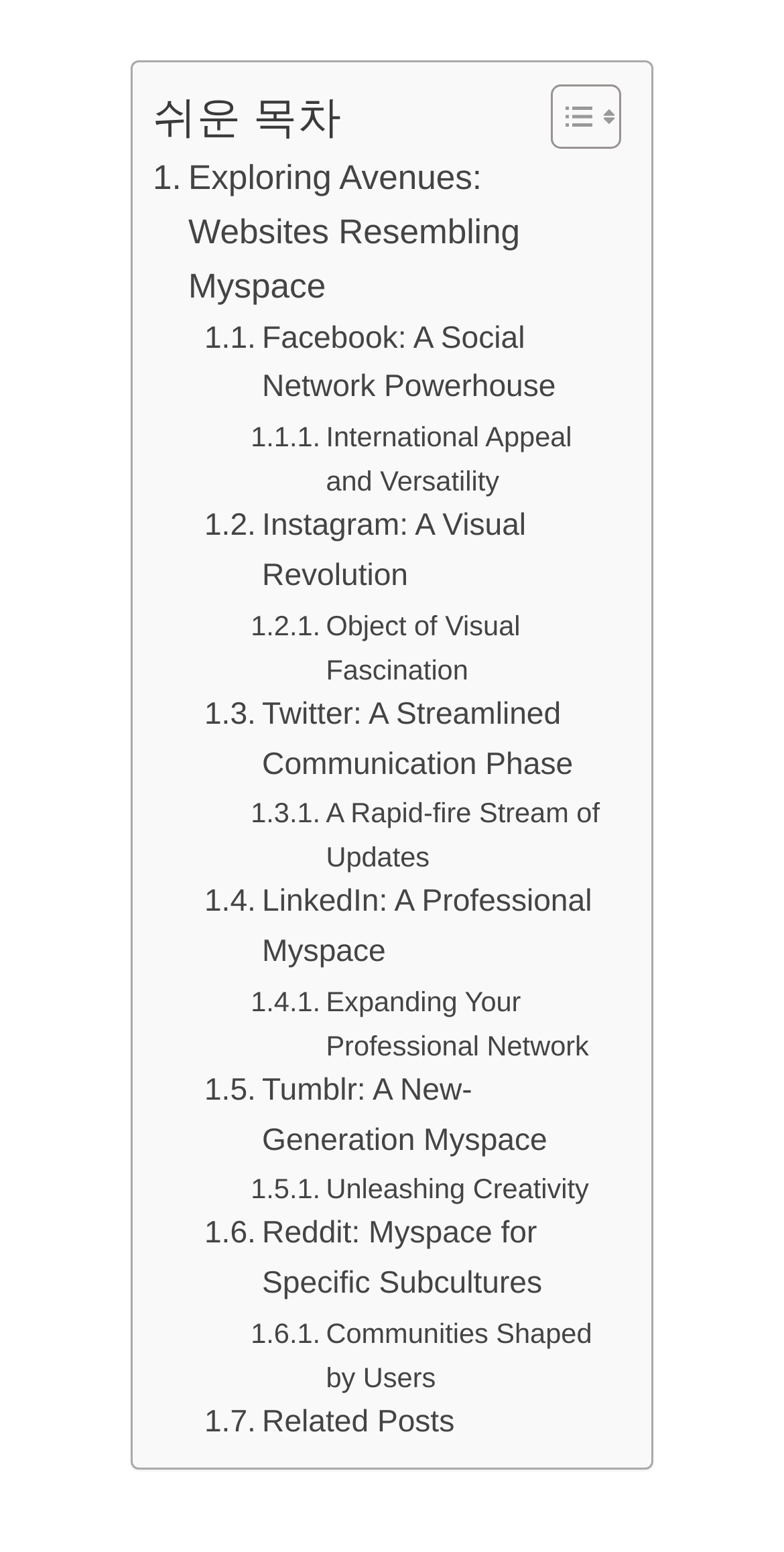From the image, can you give a detailed response to the question below:
What is the text of the last link?

I found the last link element with ID 824, which has an OCR text 'Related Posts'.